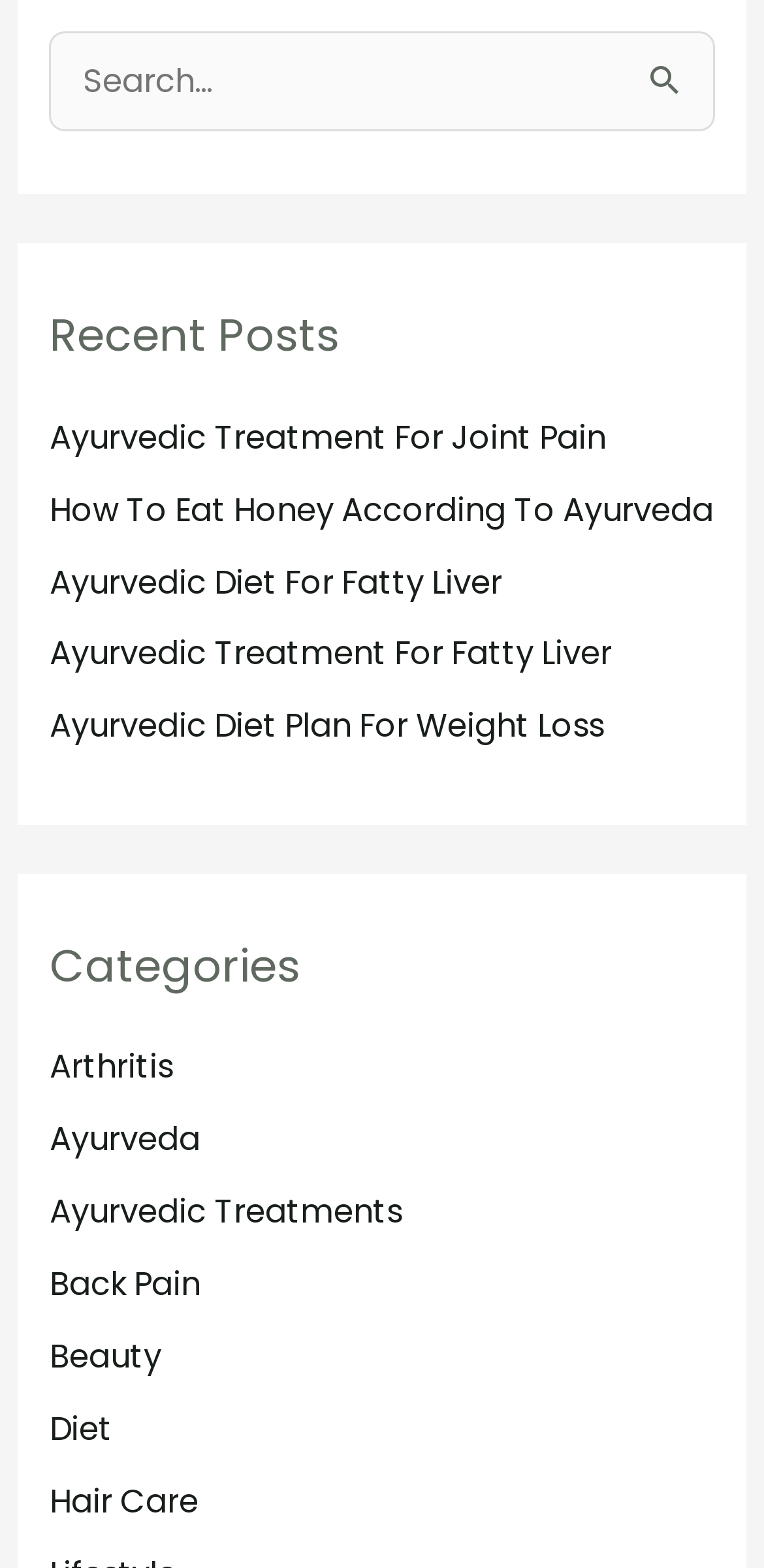Based on the image, provide a detailed response to the question:
What is the topic of the first recent post?

The first recent post is titled 'Ayurvedic Treatment For Joint Pain', which suggests that the post is about treating joint pain using Ayurvedic methods.